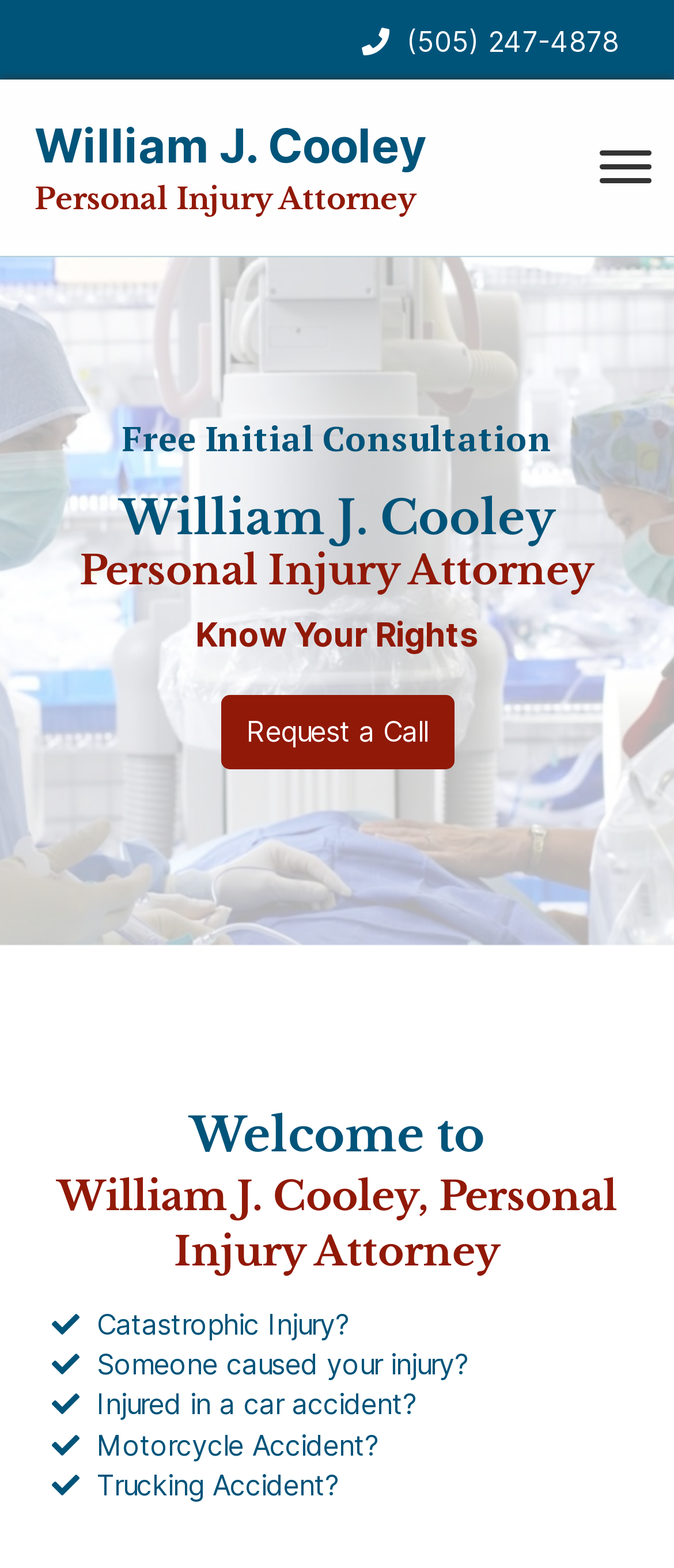Using the information from the screenshot, answer the following question thoroughly:
What is the name of the personal injury attorney?

I found the name by looking at the heading element with the text 'William J. Cooley Personal Injury Attorney' which is located at the top of the page.